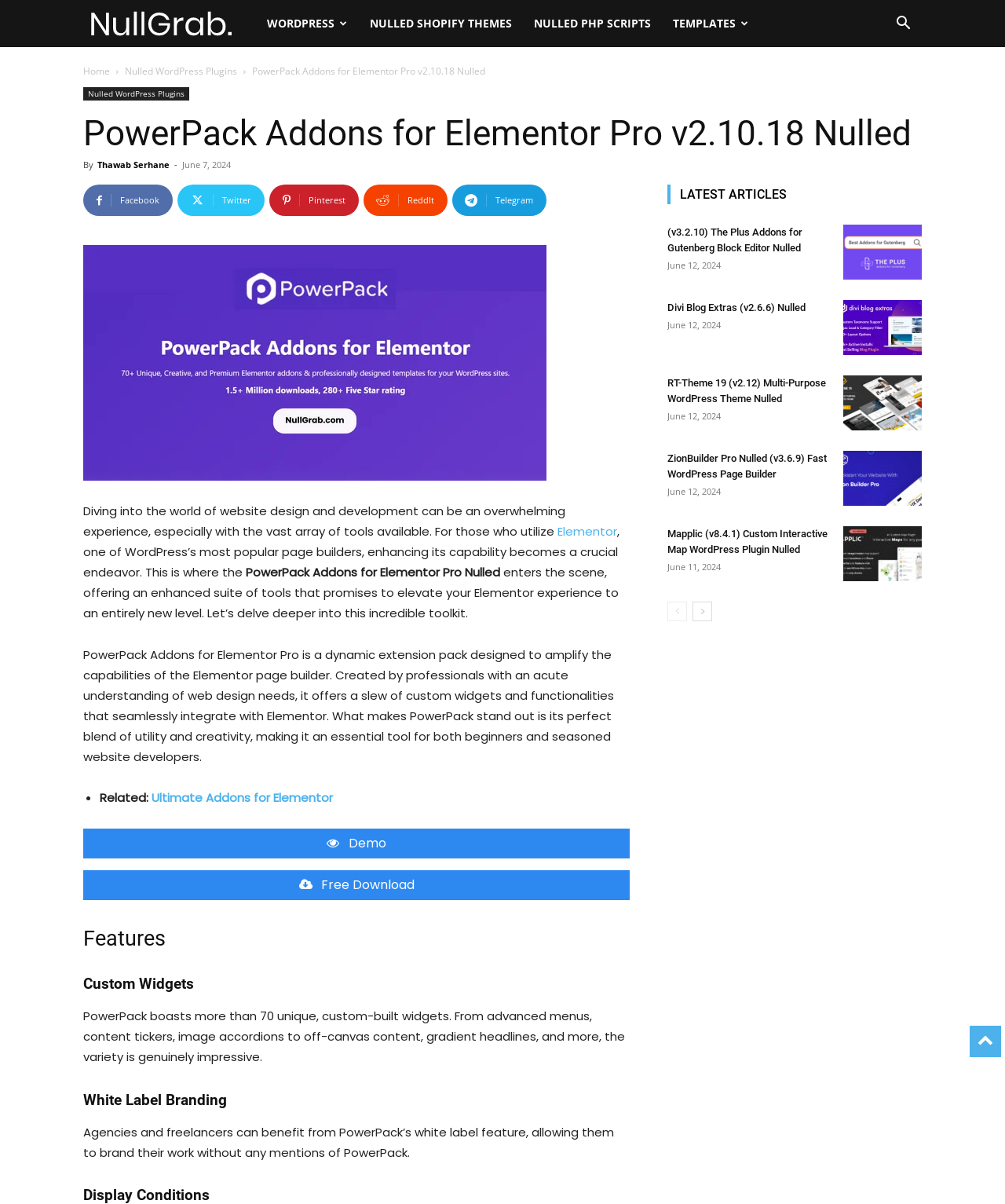Give a detailed account of the webpage.

This webpage is about PowerPack Addons for Elementor Pro, a plugin for WordPress. At the top, there is a navigation bar with links to NullGrab, WordPress, Nulled Shopify Themes, Nulled PHP Scripts, and Templates. On the right side of the navigation bar, there is a search button. 

Below the navigation bar, there is a header section with a title "PowerPack Addons for Elementor Pro v2.10.18 Nulled" and a subtitle "By Thawab Serhane - June 7, 2024". The header section also contains social media links to Facebook, Twitter, Pinterest, ReddIt, and Telegram.

Following the header section, there is a brief introduction to PowerPack Addons, which is a dynamic extension pack designed to amplify the capabilities of the Elementor page builder. The introduction is accompanied by an image.

The main content of the webpage is divided into sections, including Features, Custom Widgets, and White Label Branding. The Features section describes the benefits of using PowerPack Addons, including its custom-built widgets and white label feature. The Custom Widgets section highlights the variety of widgets available, including advanced menus, content tickers, and image accordions. The White Label Branding section explains how agencies and freelancers can benefit from PowerPack's white label feature.

On the right side of the webpage, there is a section titled "LATEST ARTICLES" with links to several nulled WordPress plugins and themes, including The Plus Addons for Gutenberg Block Editor, Divi Blog Extras, RT-Theme 19, ZionBuilder Pro, and Mapplic Custom Interactive Map WordPress Plugin. Each article has a title, a brief description, and a timestamp indicating when it was published.

At the bottom of the webpage, there are navigation links to previous and next pages.